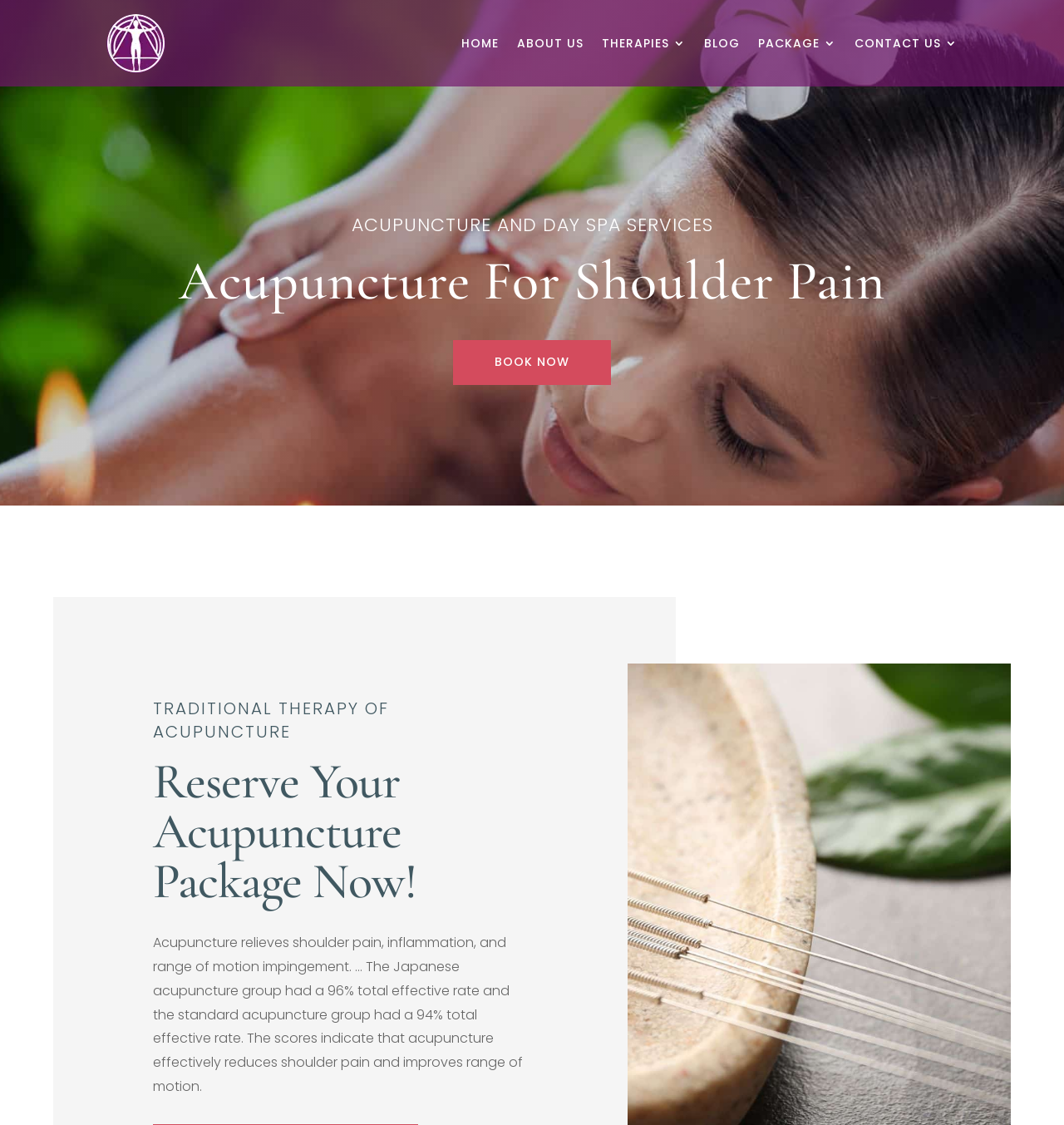Answer the following in one word or a short phrase: 
What is the traditional therapy mentioned?

Acupuncture